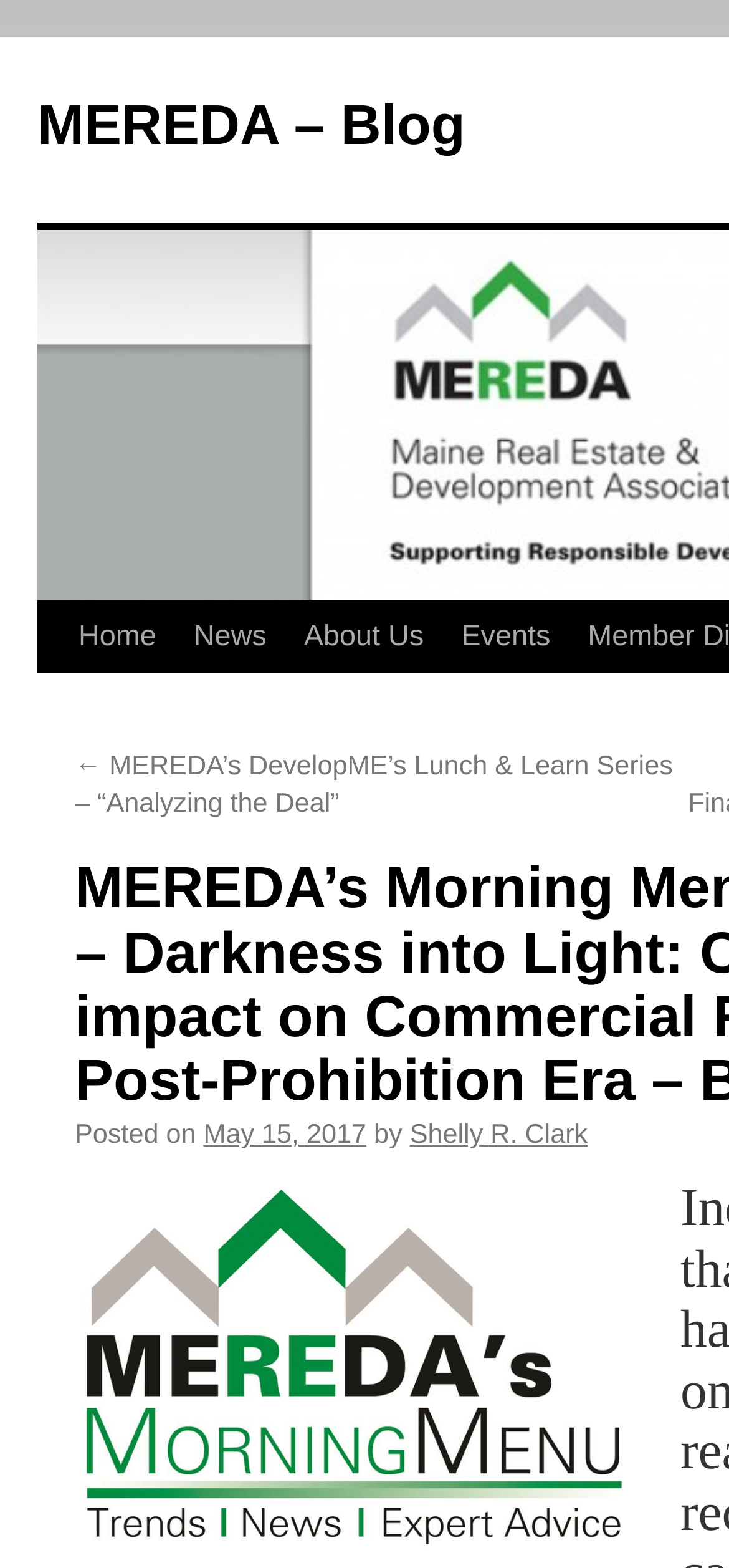Please find and provide the title of the webpage.

MEREDA’s Morning Menu Breakfast Event – Darkness into Light: Cannabis and its impact on Commercial Real Estate in the Post-Prohibition Era – Bangor Edition